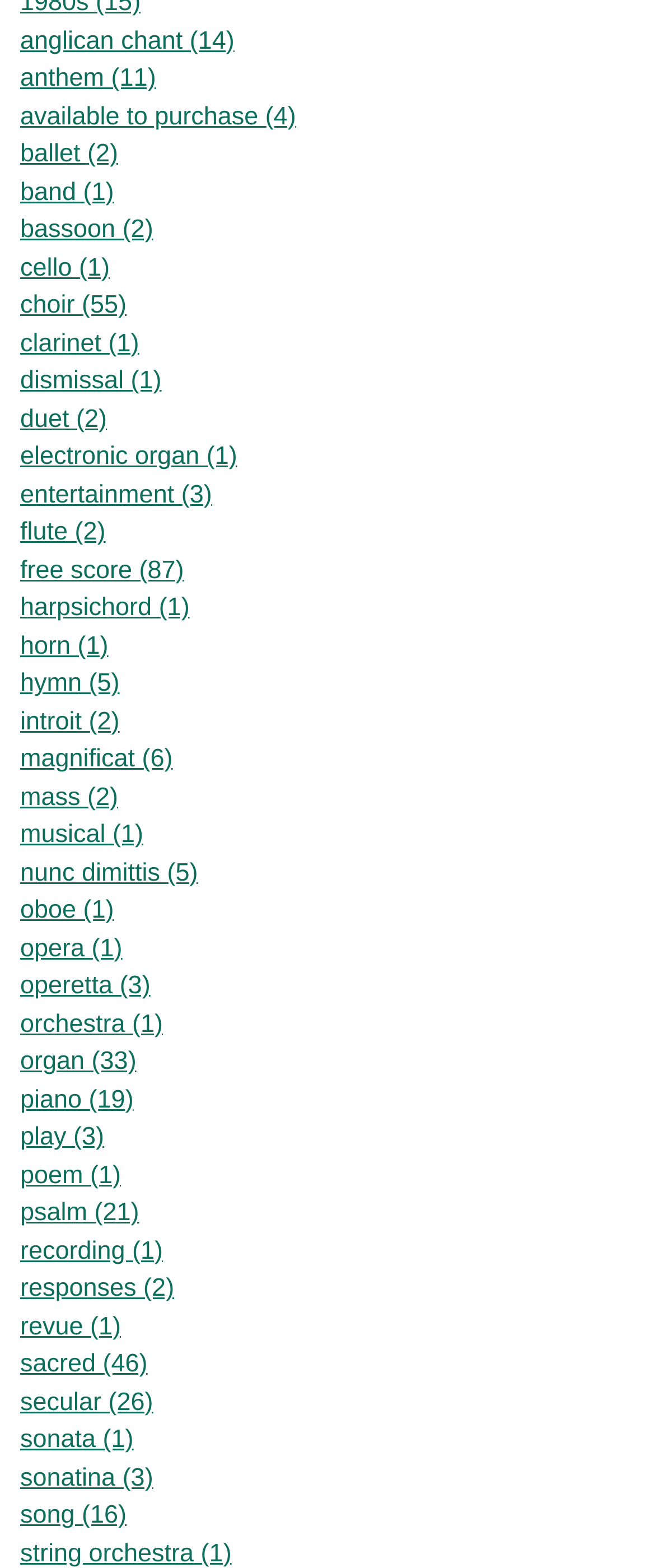Answer the question using only a single word or phrase: 
What is the most common type of music on this webpage?

Sacred